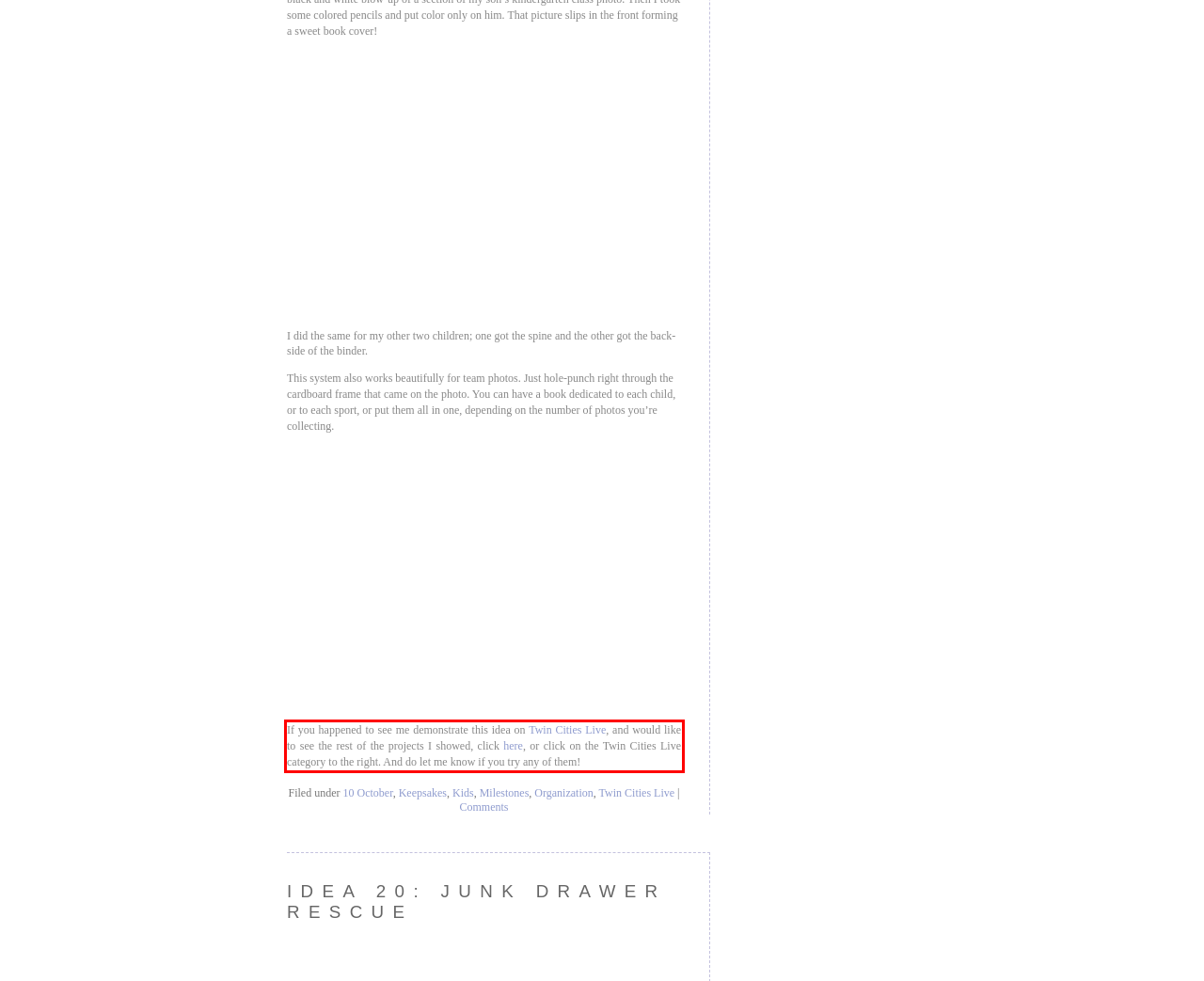Given the screenshot of a webpage, identify the red rectangle bounding box and recognize the text content inside it, generating the extracted text.

If you happened to see me demonstrate this idea on Twin Cities Live, and would like to see the rest of the projects I showed, click here, or click on the Twin Cities Live category to the right. And do let me know if you try any of them!